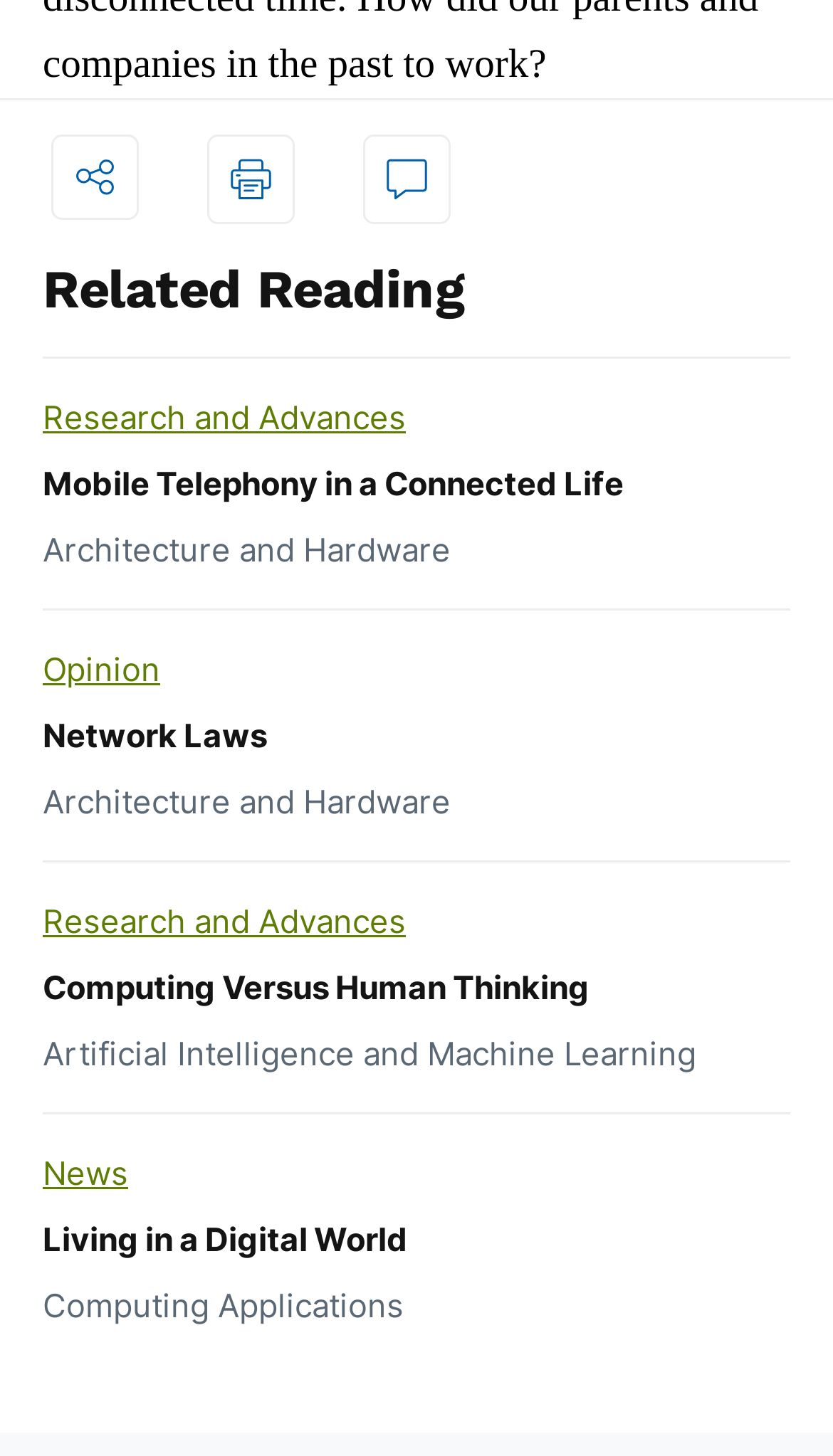Locate the bounding box coordinates of the clickable region necessary to complete the following instruction: "explore Mobile Telephony in a Connected Life". Provide the coordinates in the format of four float numbers between 0 and 1, i.e., [left, top, right, bottom].

[0.051, 0.318, 0.749, 0.346]